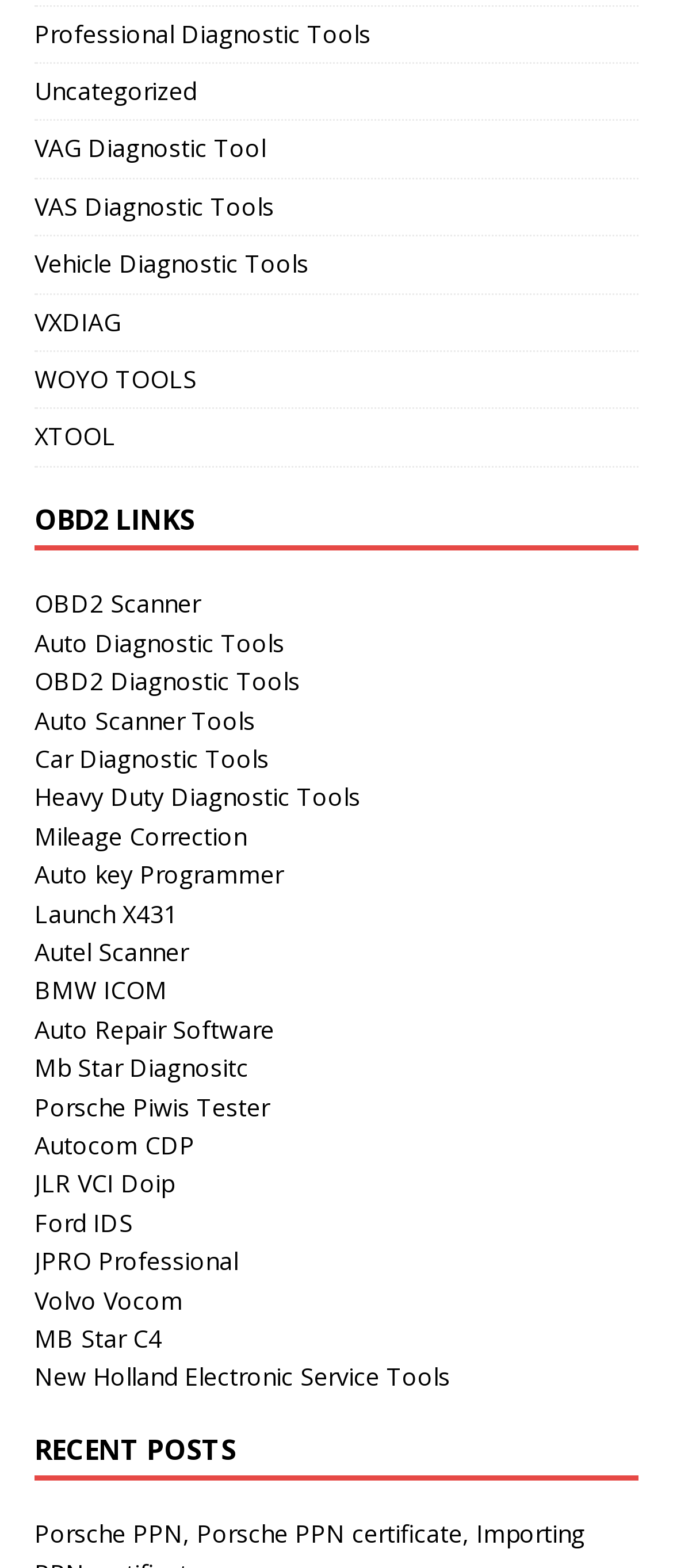Specify the bounding box coordinates of the area that needs to be clicked to achieve the following instruction: "View OBD2 LINKS".

[0.051, 0.32, 0.949, 0.352]